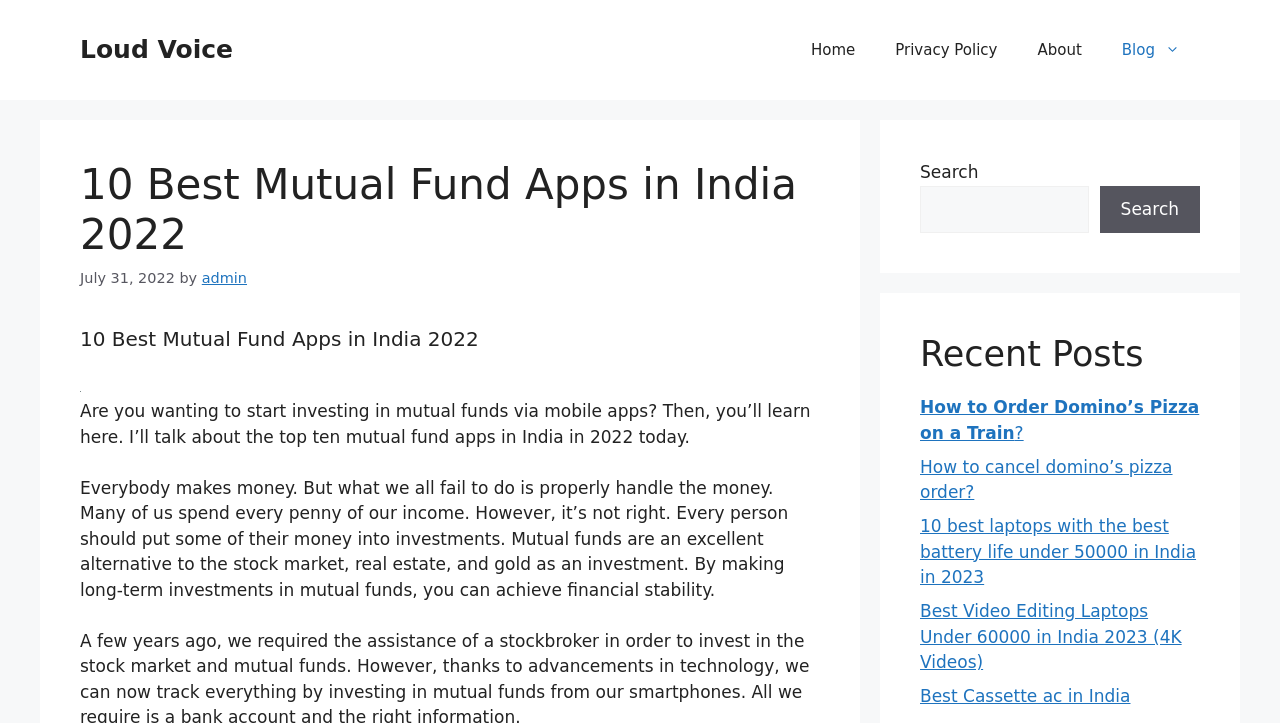Please provide the main heading of the webpage content.

10 Best Mutual Fund Apps in India 2022